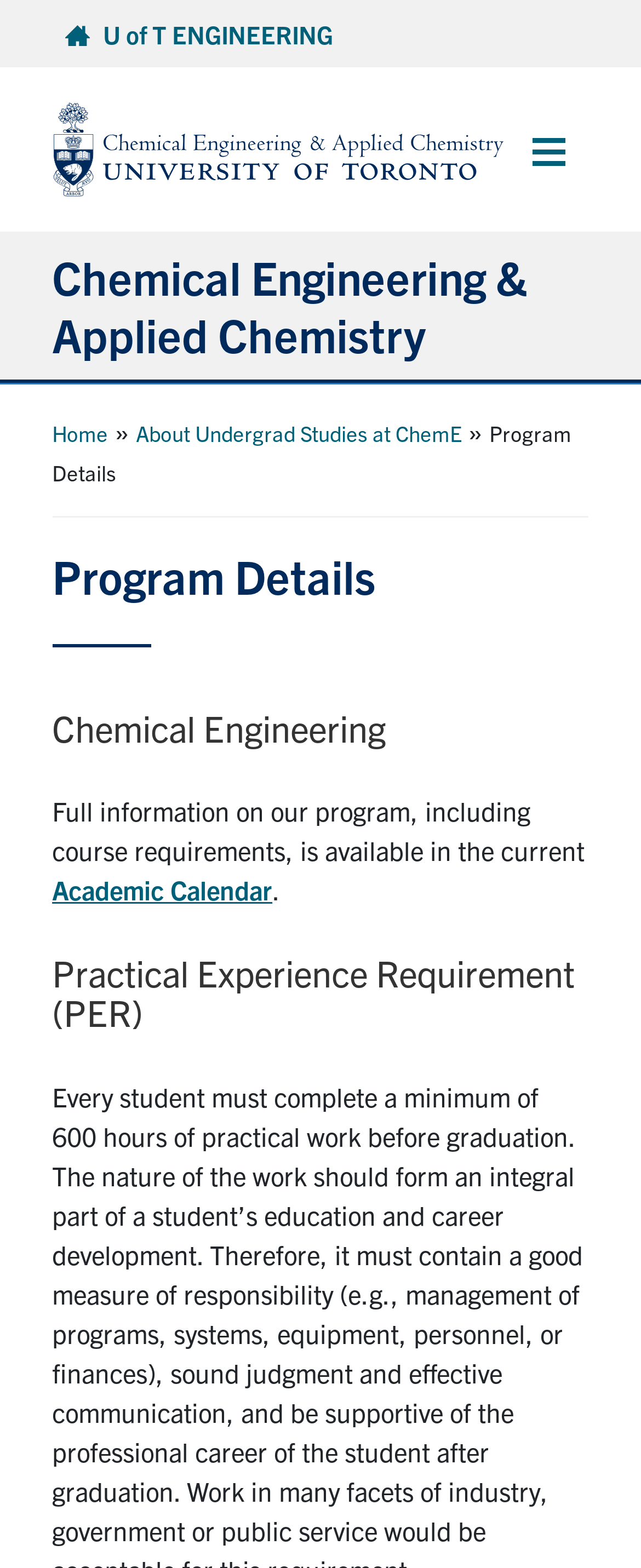What is the purpose of the 'Main Menu' button?
Please provide a single word or phrase in response based on the screenshot.

To expand the main navigation